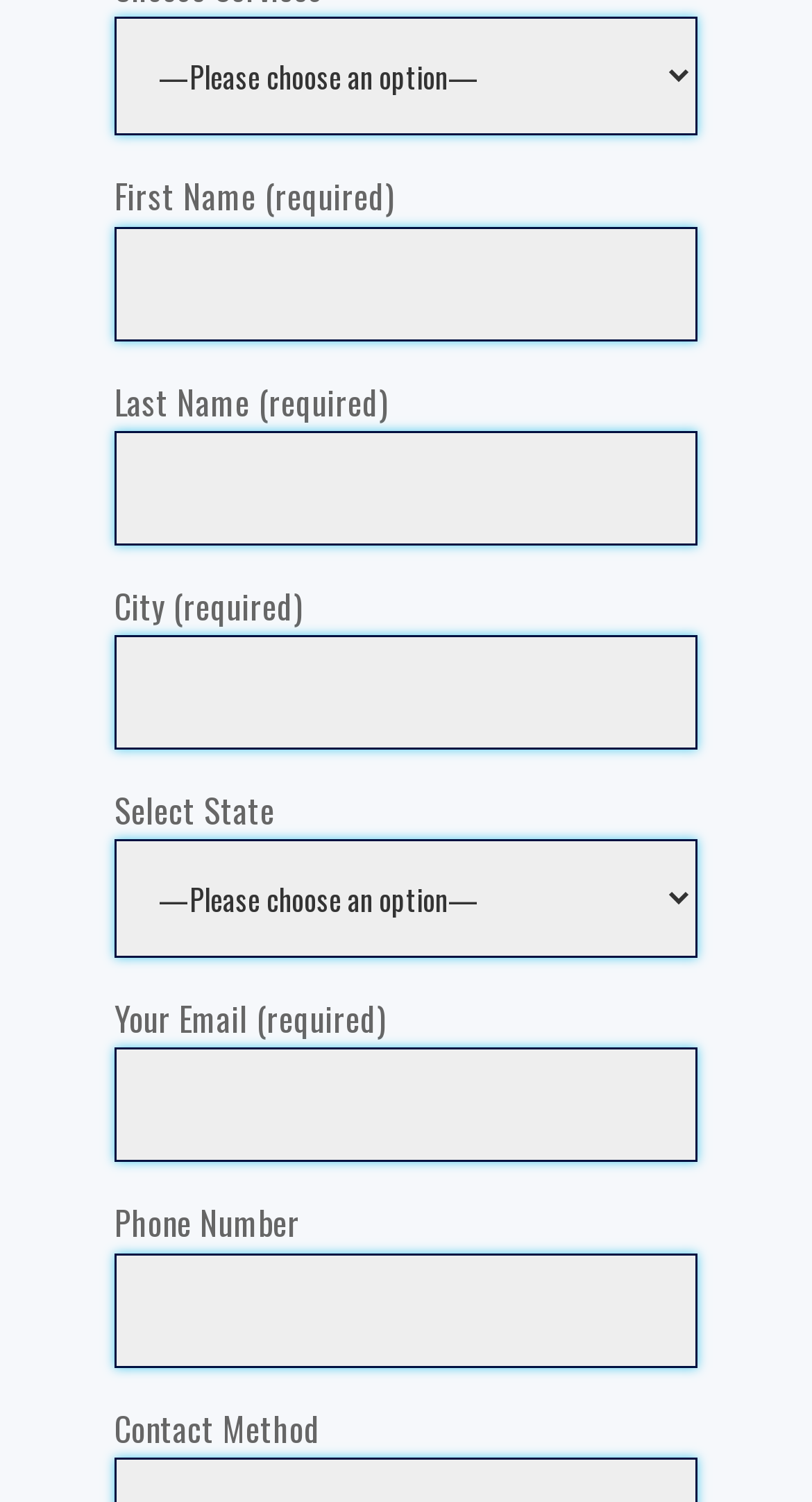Answer this question in one word or a short phrase: What is the first required field?

First Name